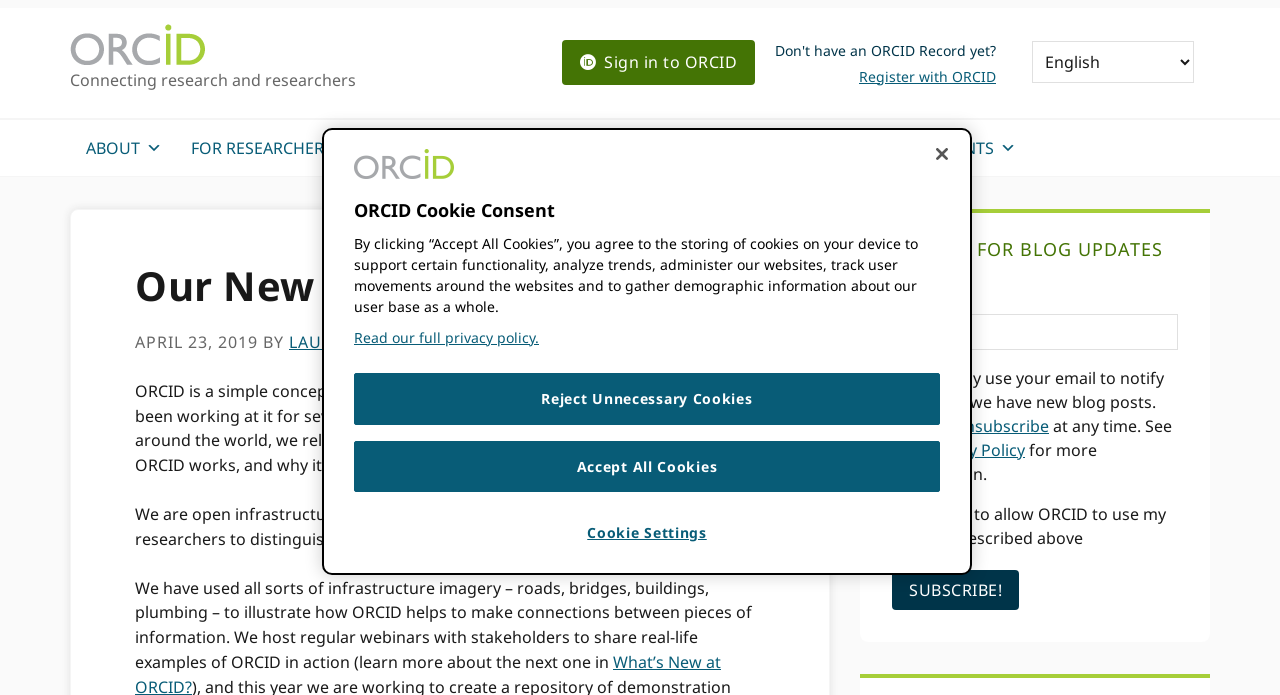Identify the bounding box coordinates of the specific part of the webpage to click to complete this instruction: "Select Language".

[0.806, 0.059, 0.933, 0.119]